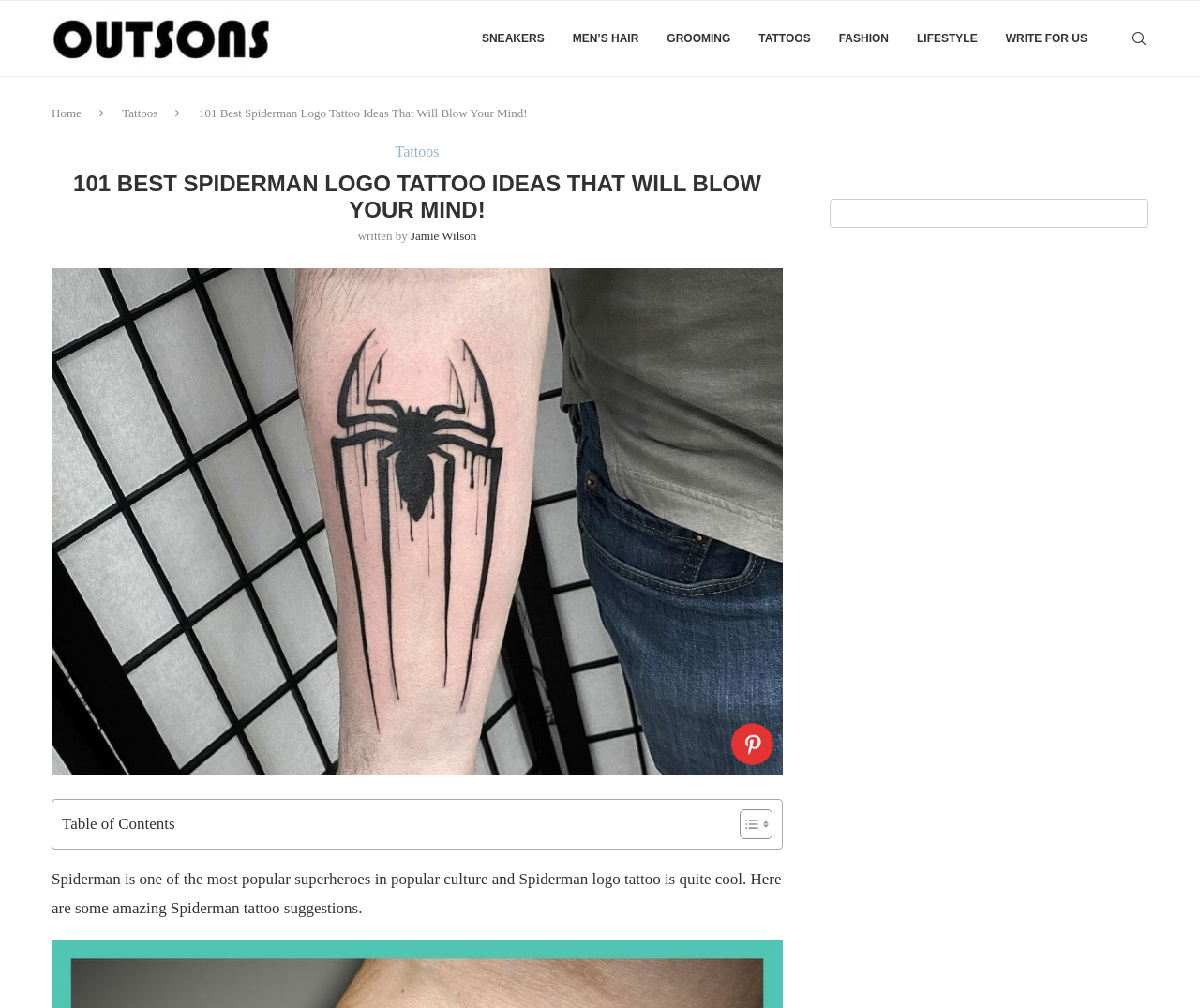Find and specify the bounding box coordinates that correspond to the clickable region for the instruction: "Read the Recent Posts".

None